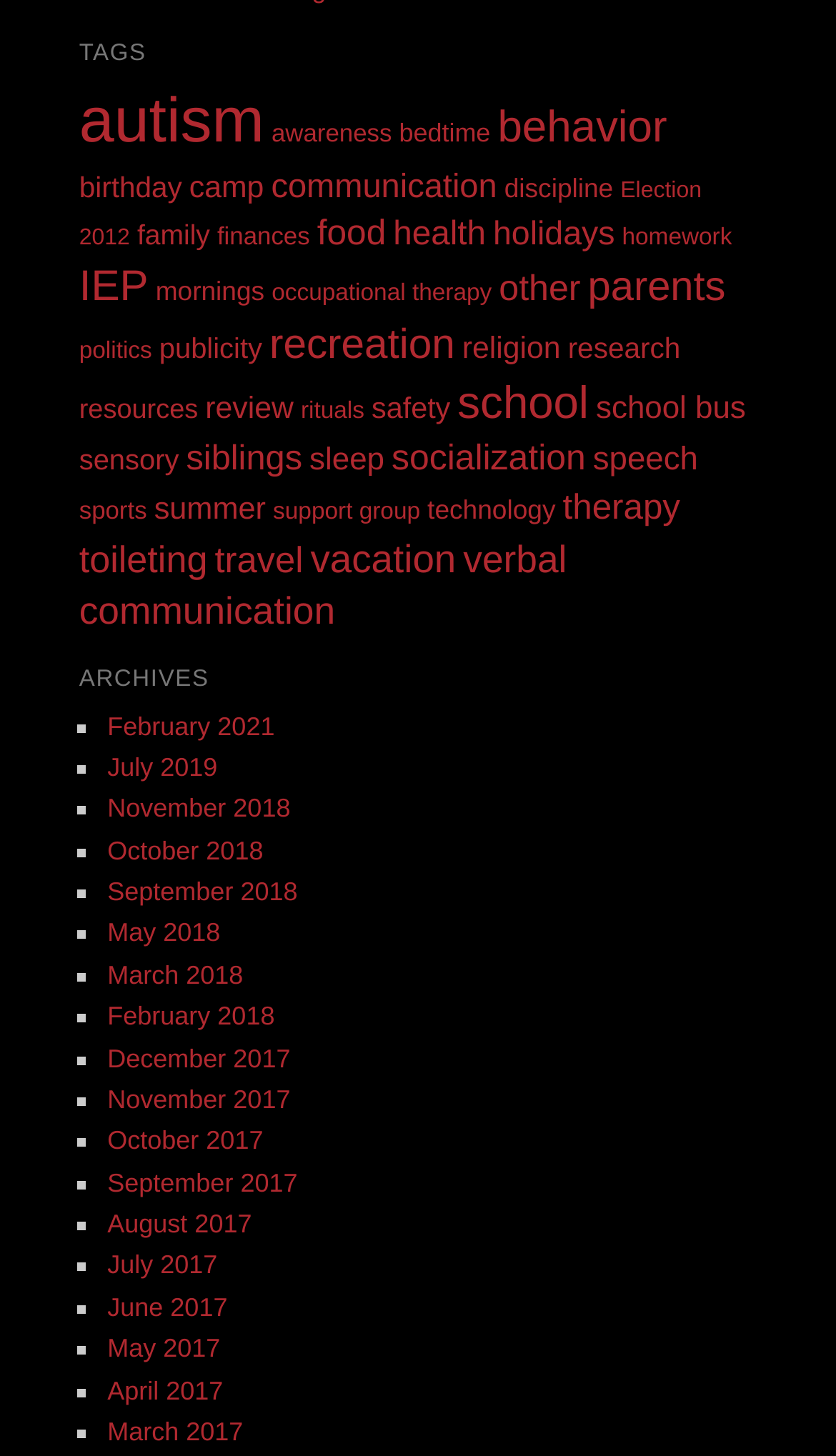How many tags are available?
Based on the image, provide your answer in one word or phrase.

186